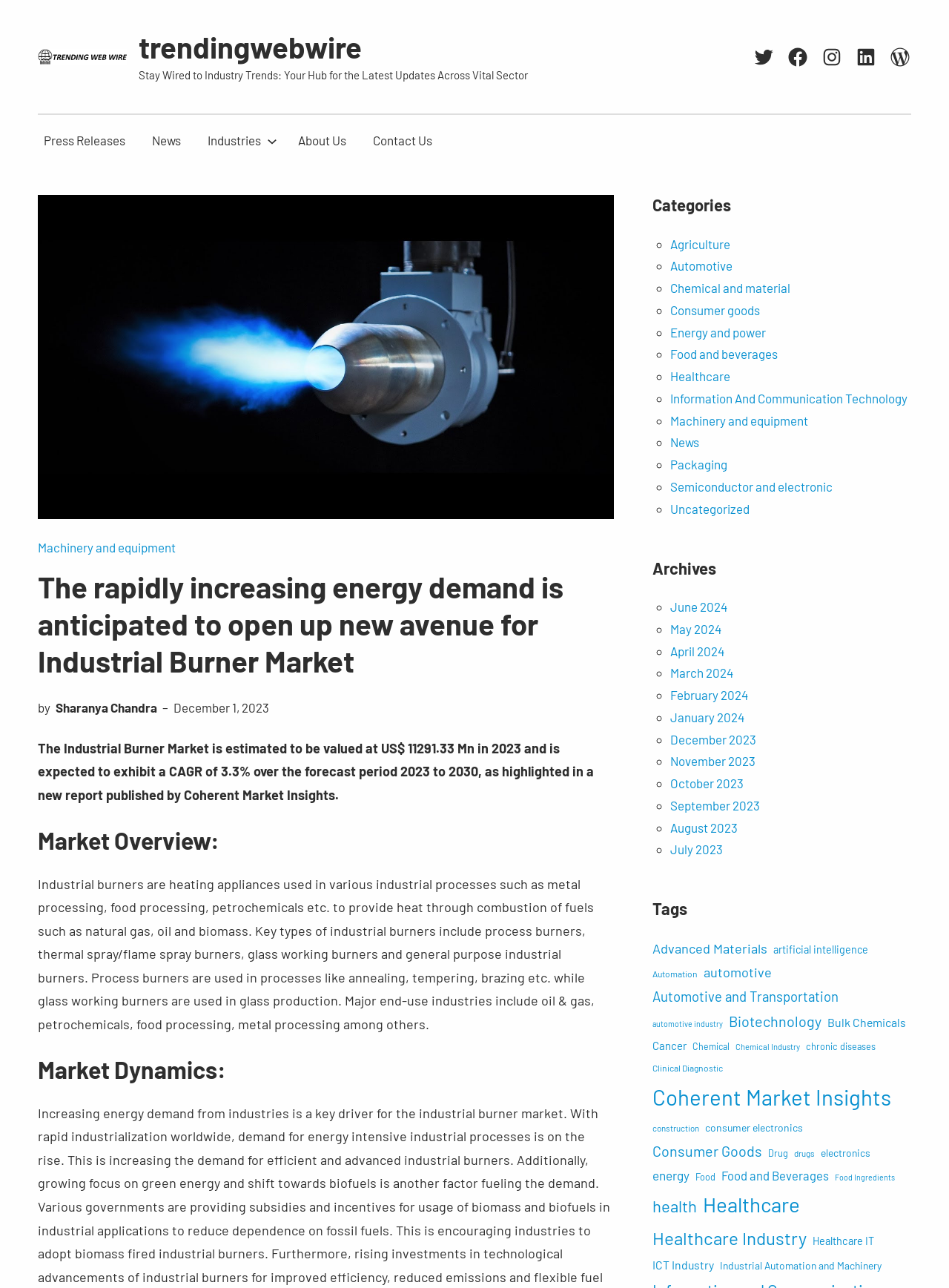What is the estimated value of the Industrial Burner Market in 2023?
Answer the question based on the image using a single word or a brief phrase.

US$ 11291.33 Mn